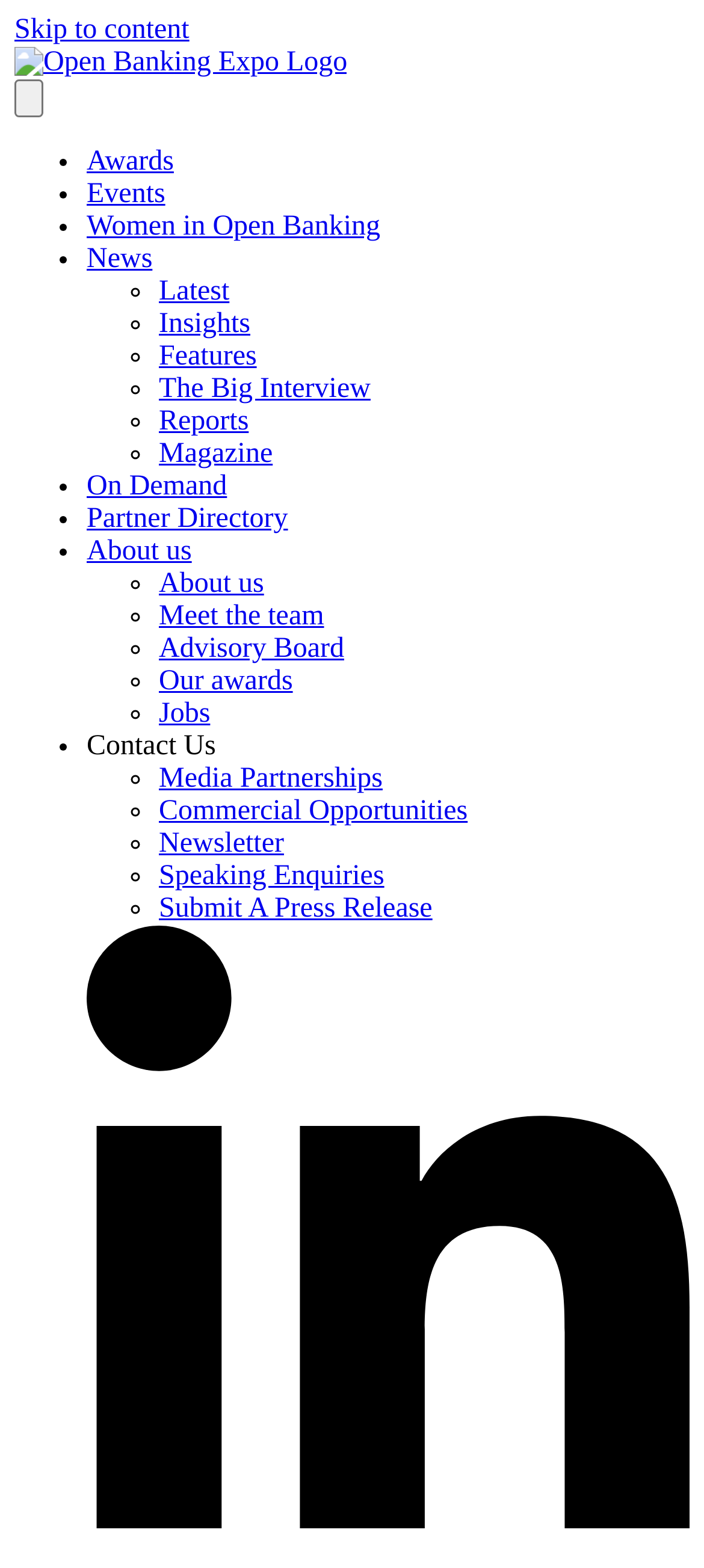Determine the bounding box of the UI element mentioned here: "Newsletter". The coordinates must be in the format [left, top, right, bottom] with values ranging from 0 to 1.

[0.226, 0.528, 0.403, 0.548]